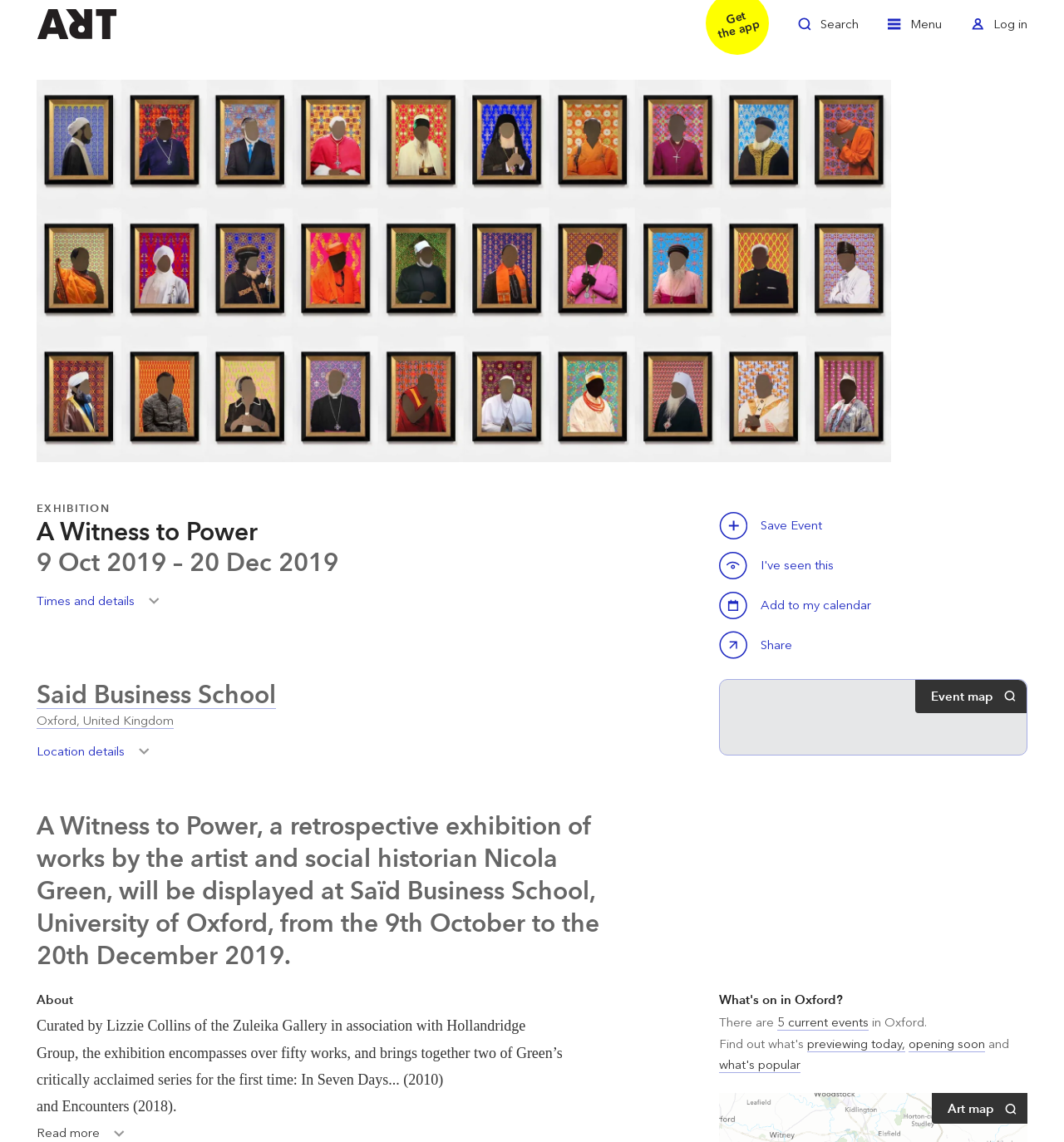What is the name of the exhibition?
Using the image as a reference, give a one-word or short phrase answer.

A Witness to Power